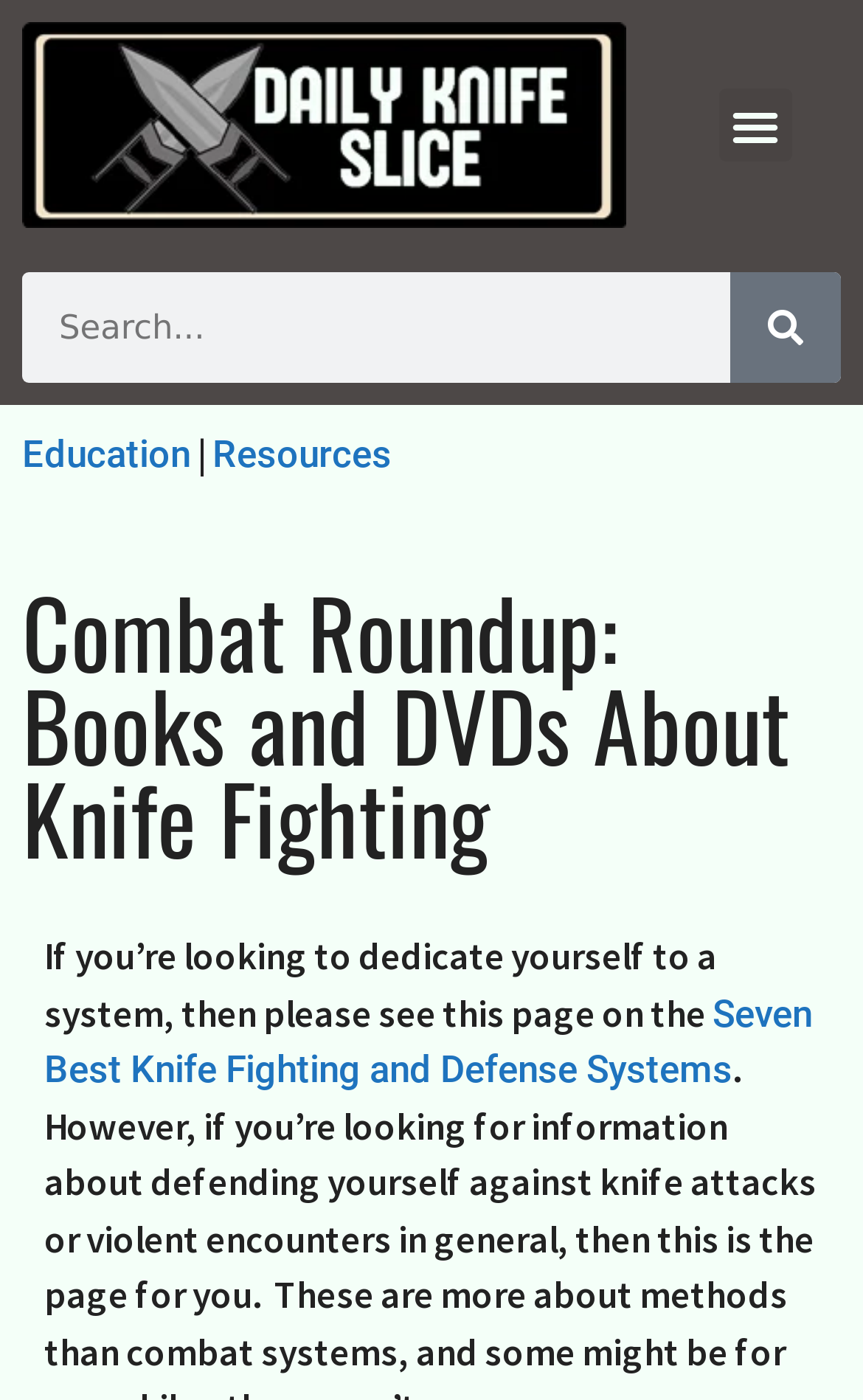Identify and provide the main heading of the webpage.

Combat Roundup: Books and DVDs About Knife Fighting